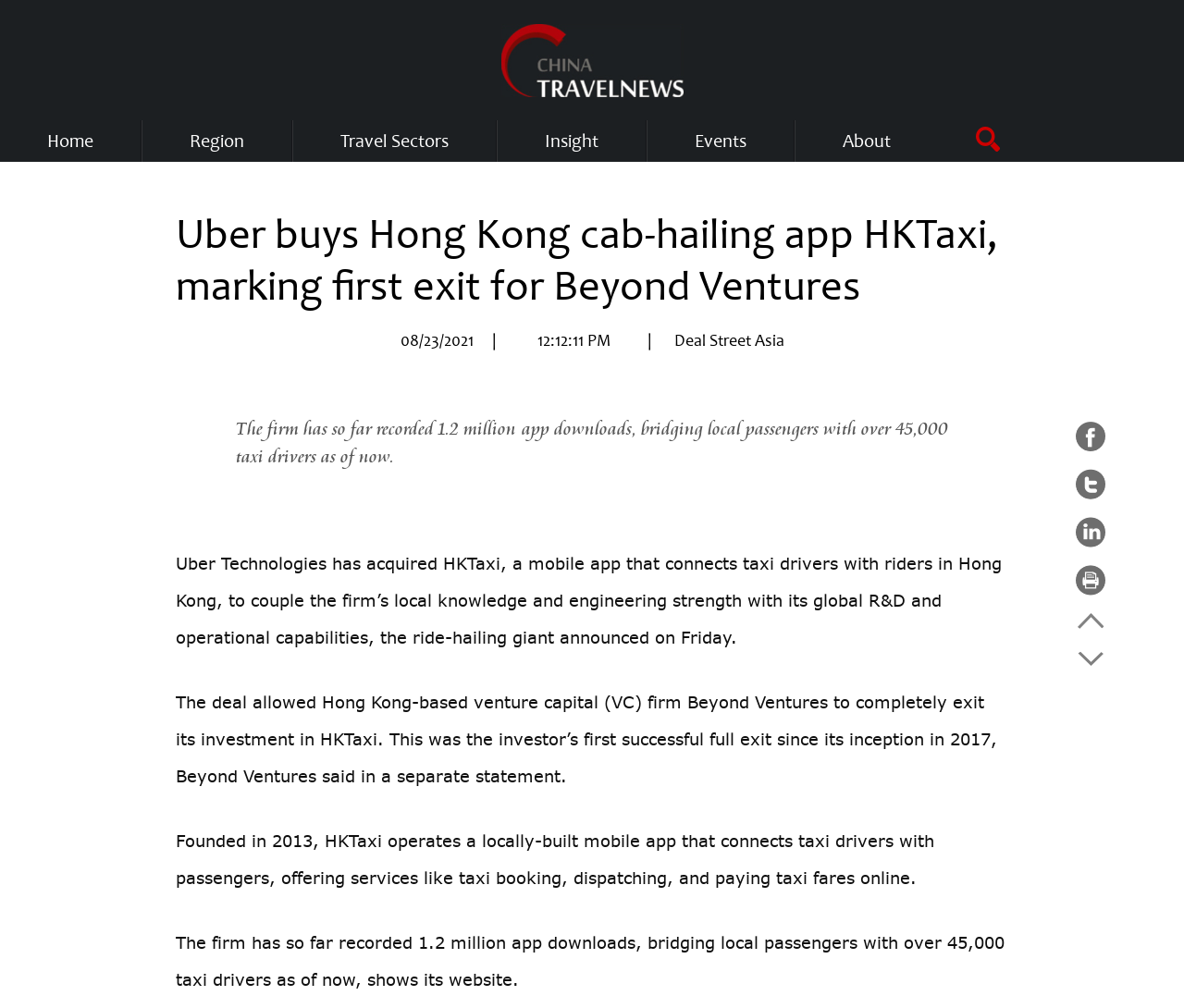Provide a brief response in the form of a single word or phrase:
When was the article published?

08/23/2021